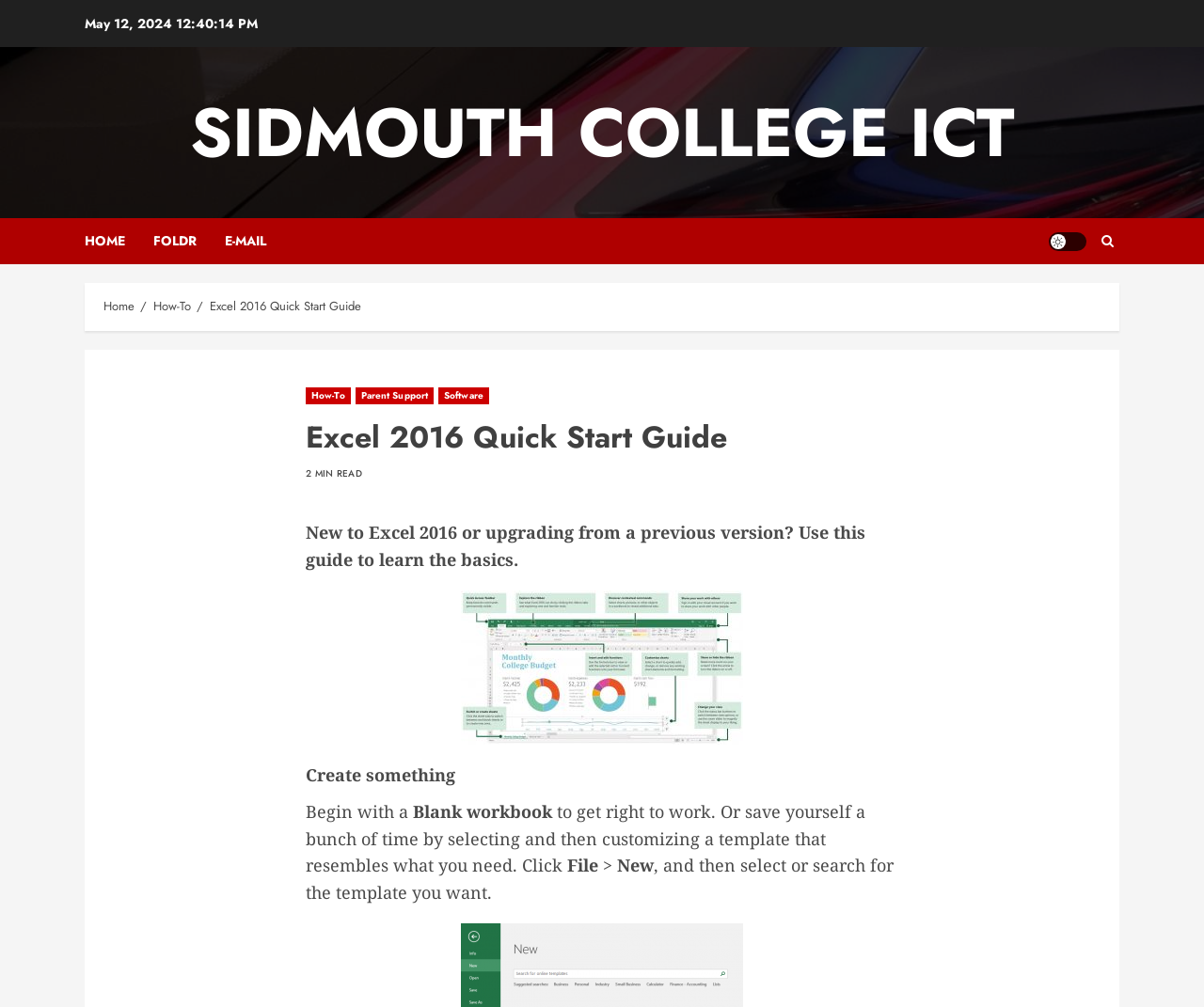Identify the bounding box coordinates for the element that needs to be clicked to fulfill this instruction: "Click the 'Excel 2016 Quick Start Guide' link". Provide the coordinates in the format of four float numbers between 0 and 1: [left, top, right, bottom].

[0.174, 0.295, 0.3, 0.314]